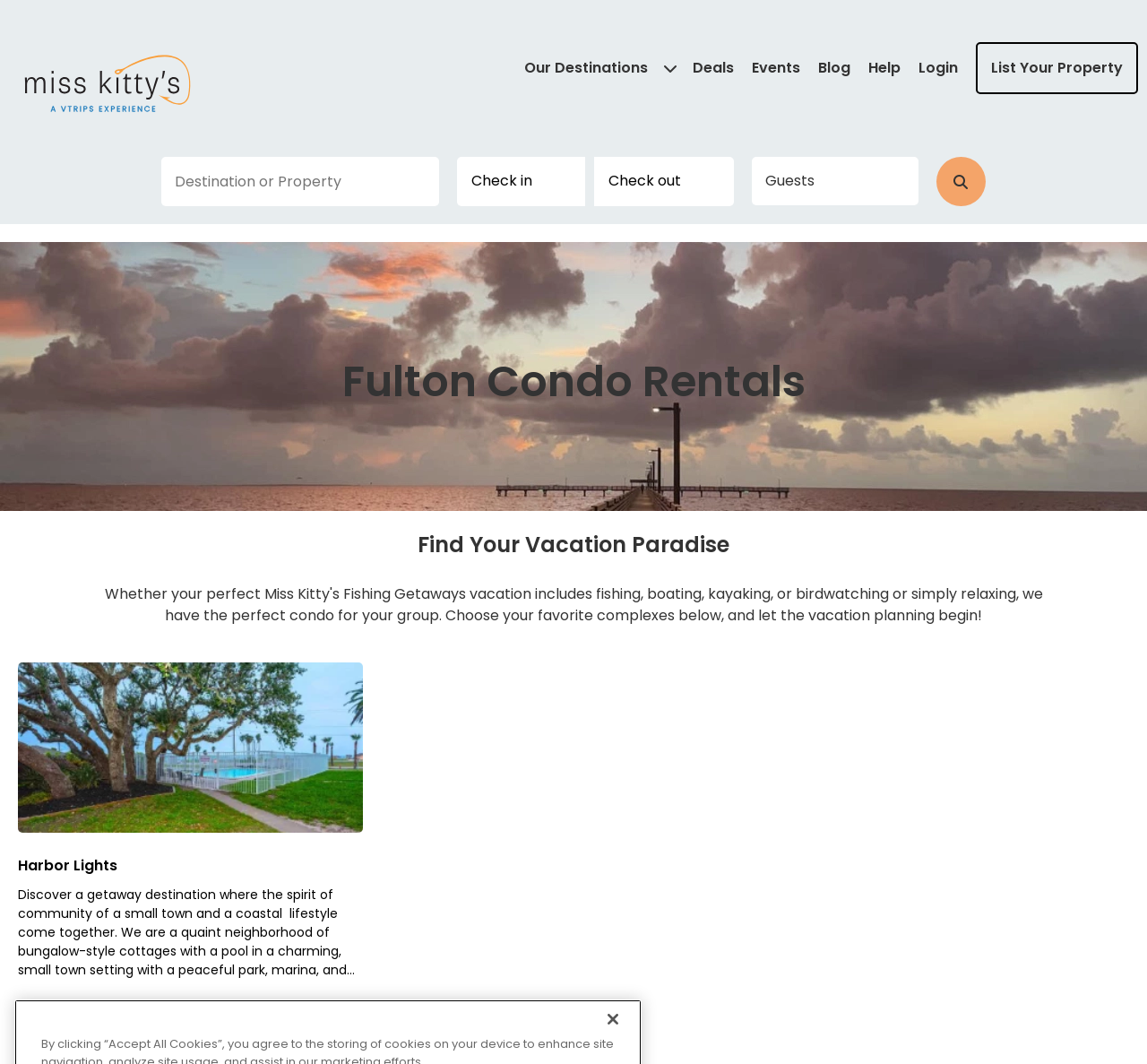Determine the coordinates of the bounding box that should be clicked to complete the instruction: "Search for a condo rental". The coordinates should be represented by four float numbers between 0 and 1: [left, top, right, bottom].

[0.816, 0.147, 0.859, 0.194]